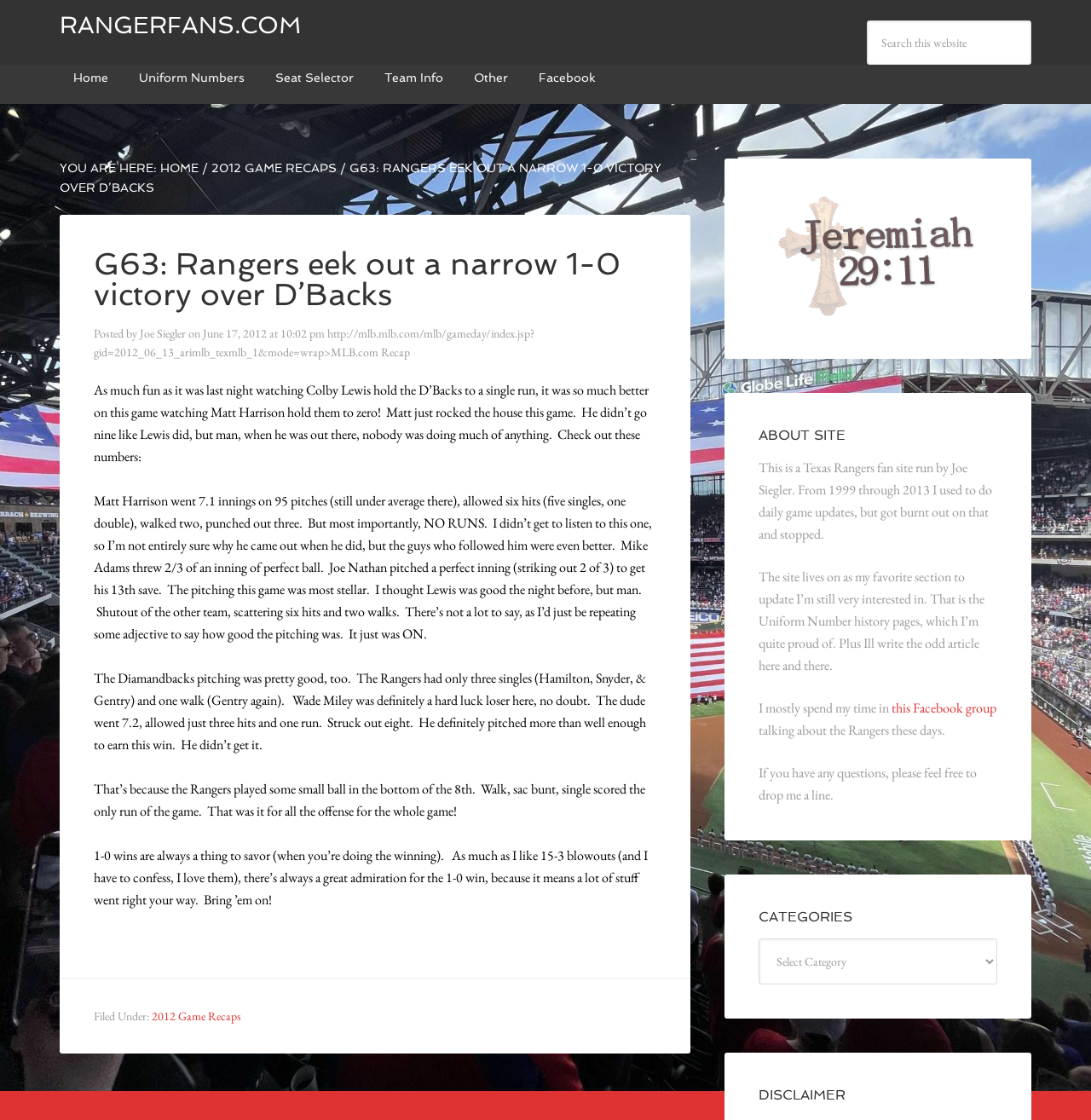What is the primary heading on this webpage?

G63: Rangers eek out a narrow 1-0 victory over D’Backs